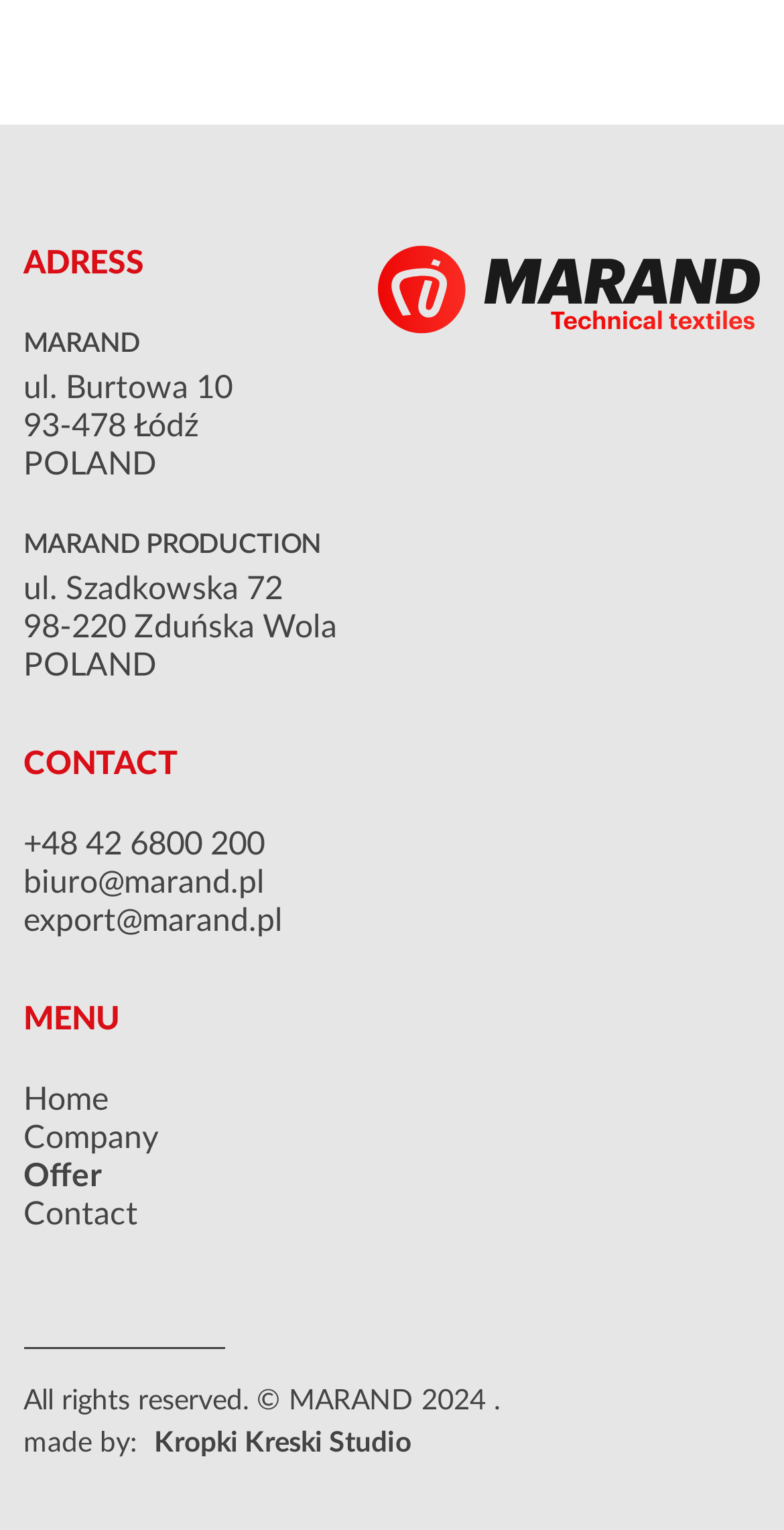How many links are there in the menu?
Please answer the question with a detailed response using the information from the screenshot.

I counted the number of link elements under the 'MENU' heading, which are 'Home', 'Company', 'Offer', and 'Contact', totaling 4 links.